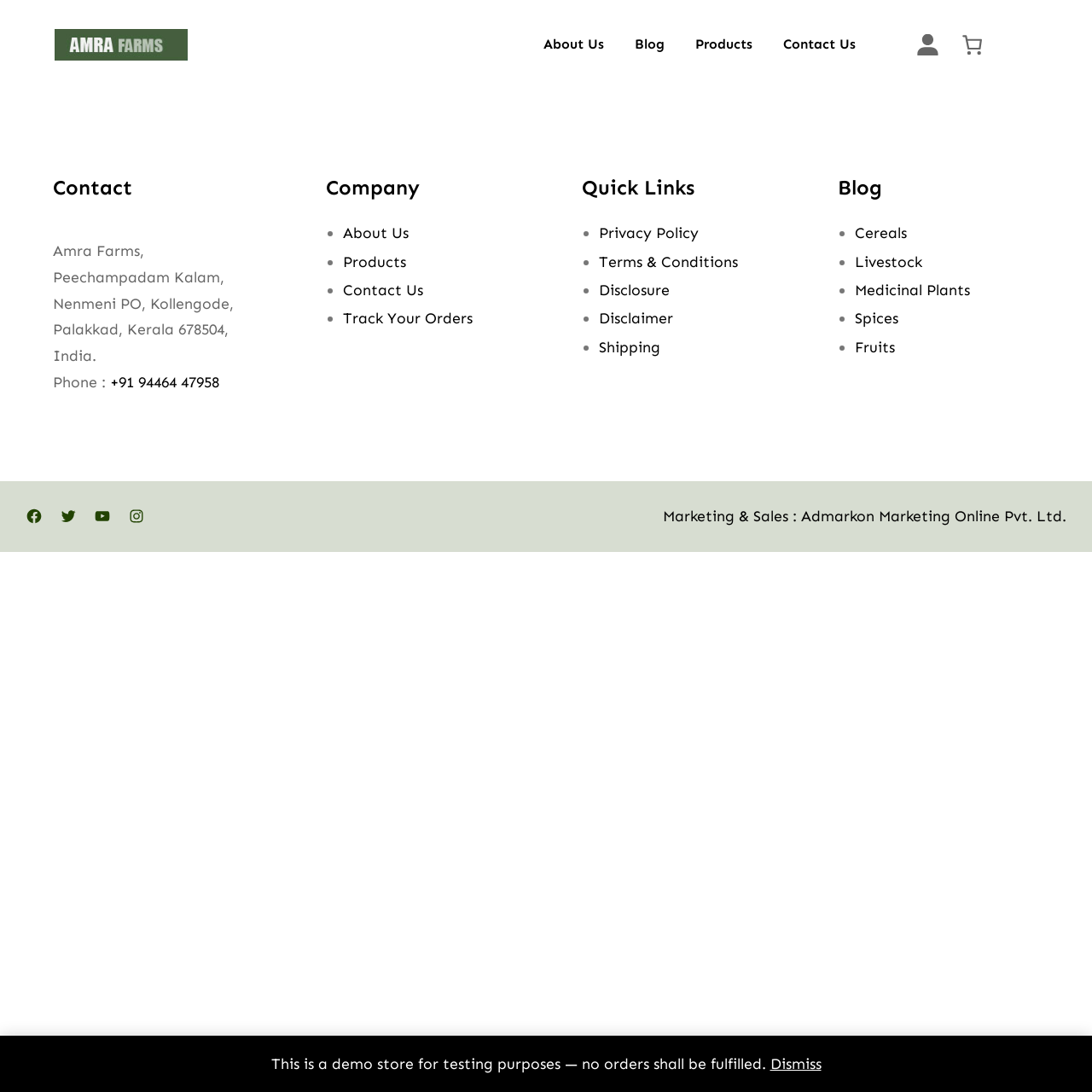Given the element description: "Track Your Orders", predict the bounding box coordinates of the UI element it refers to, using four float numbers between 0 and 1, i.e., [left, top, right, bottom].

[0.314, 0.283, 0.433, 0.3]